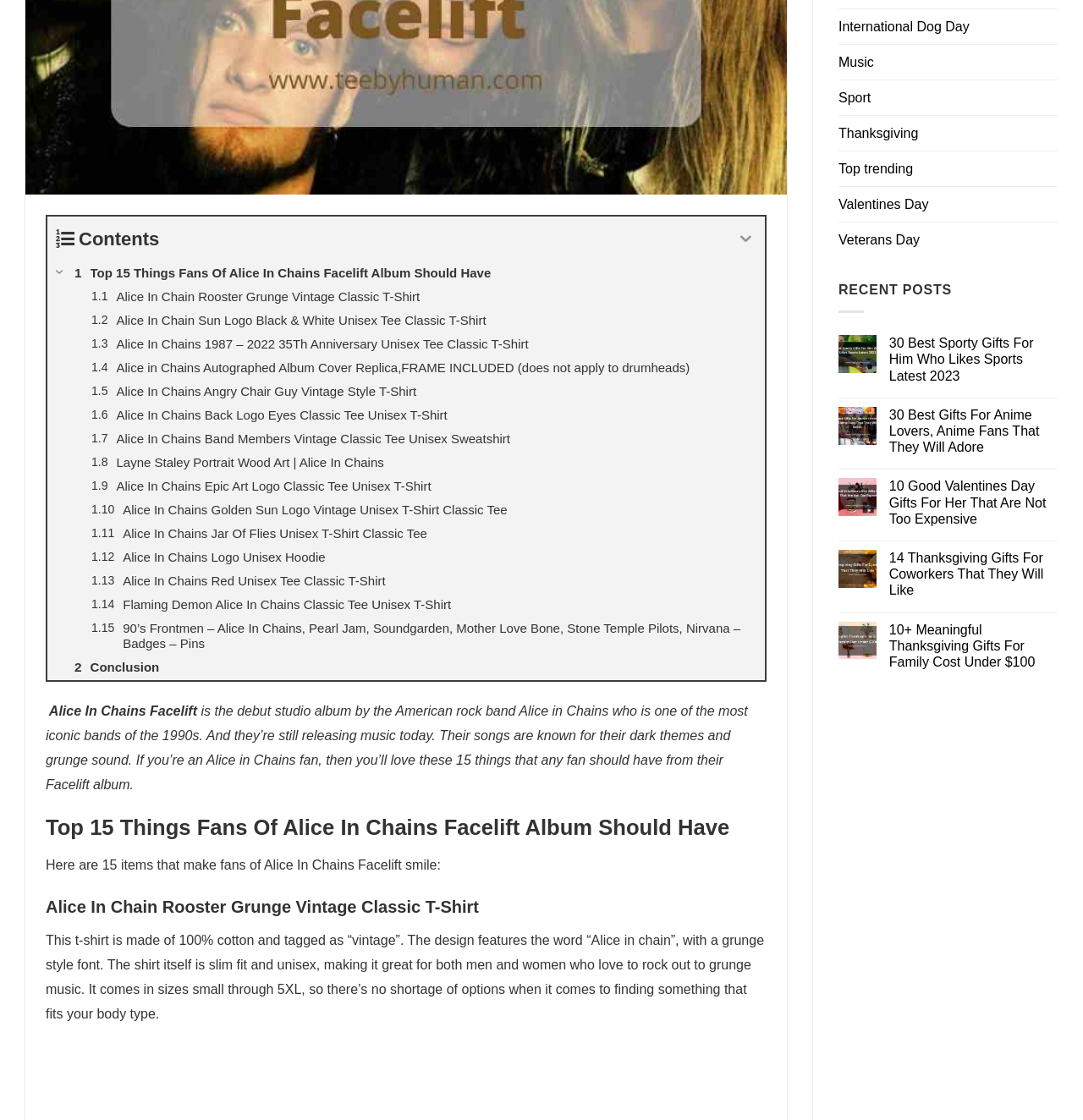Please find the bounding box for the following UI element description. Provide the coordinates in (top-left x, top-left y, bottom-right x, bottom-right y) format, with values between 0 and 1: International Dog Day

[0.774, 0.008, 0.895, 0.039]